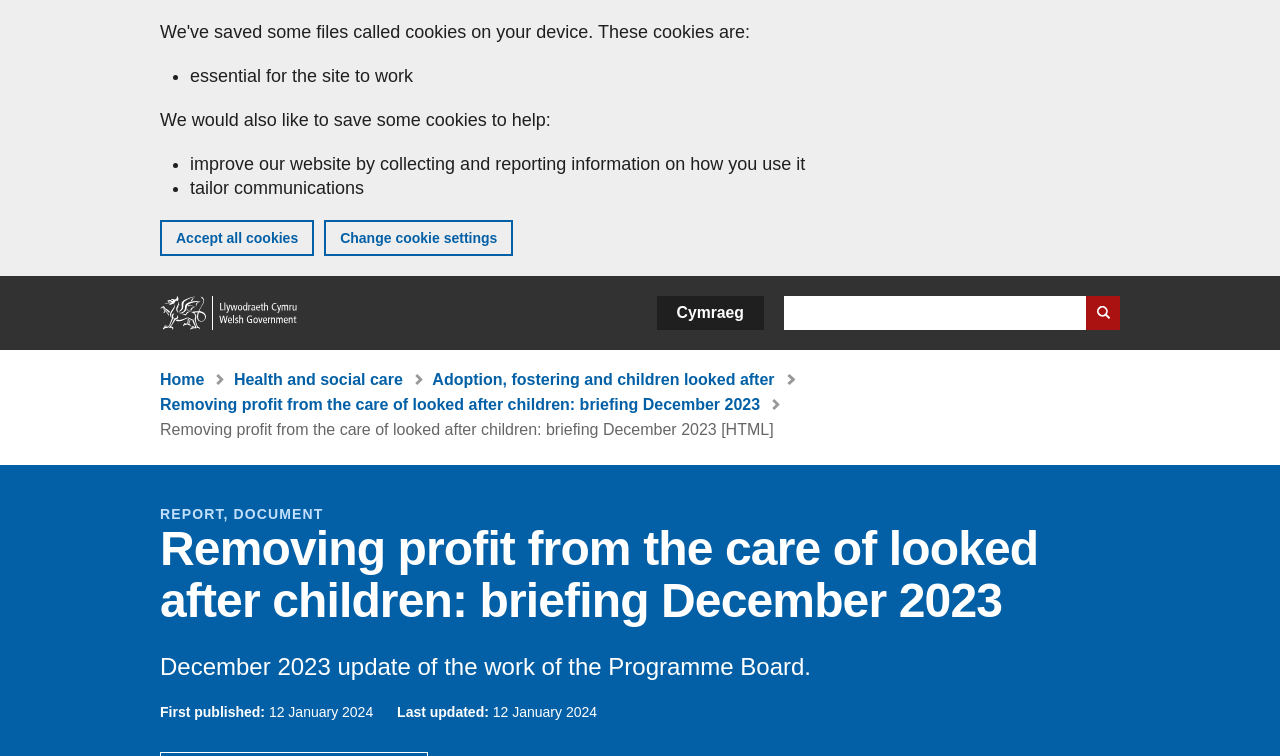What is the topic of the webpage?
Please give a detailed and elaborate explanation in response to the question.

I determined the topic of the webpage by looking at the breadcrumb links section, which shows the navigation path. The second link in the path is 'Health and social care (Topic)', indicating that the webpage is related to this topic.